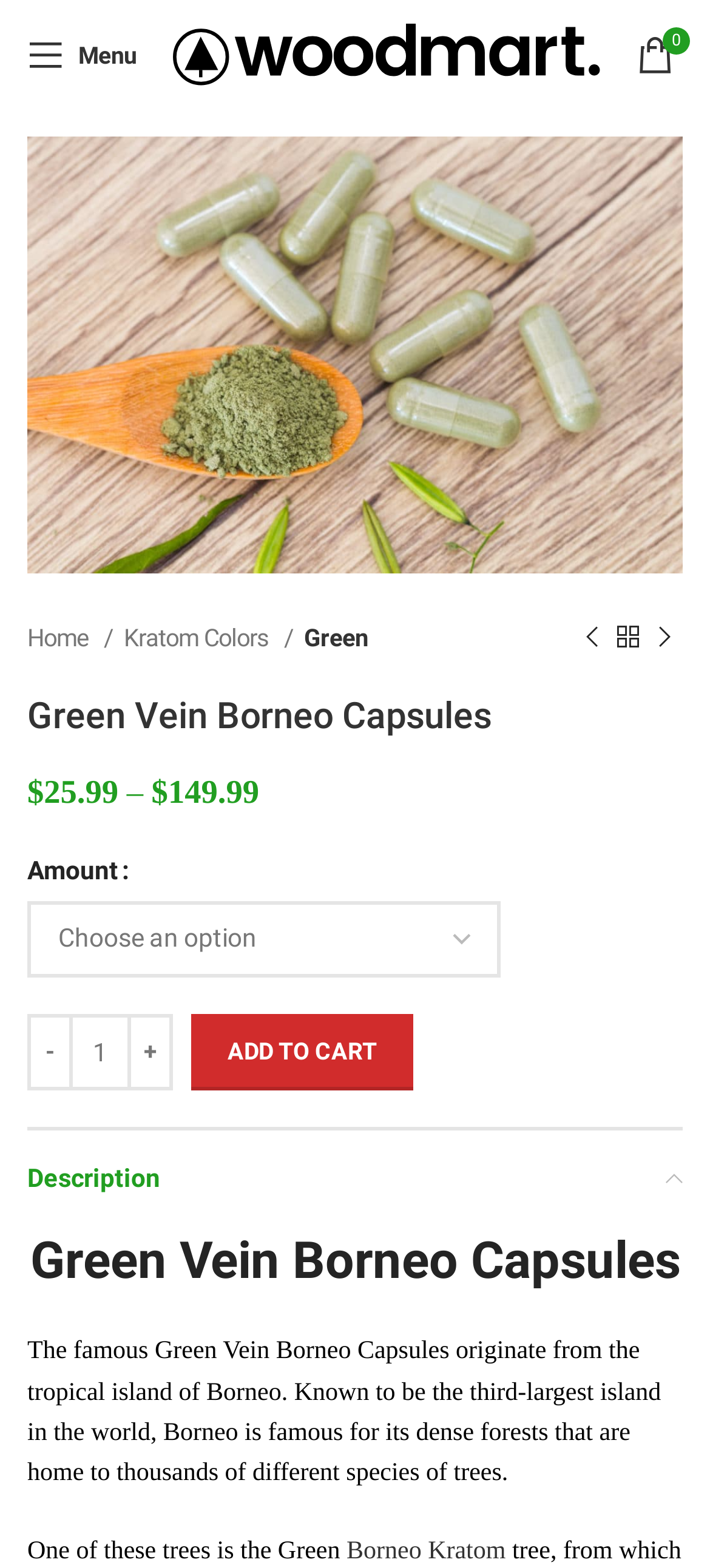Identify the bounding box for the described UI element: "0 items $0.00".

[0.872, 0.012, 0.974, 0.058]